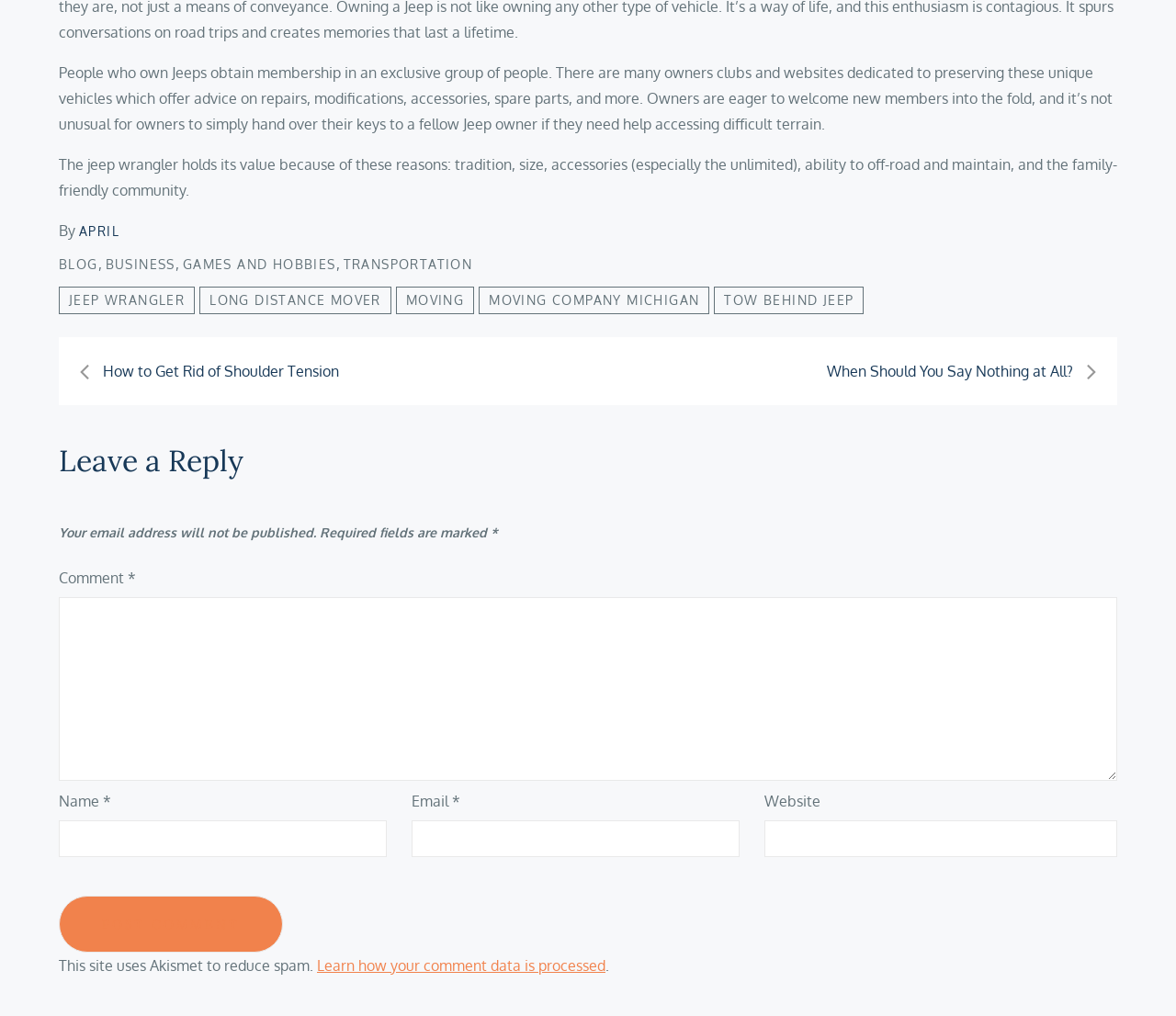For the given element description Games and Hobbies, determine the bounding box coordinates of the UI element. The coordinates should follow the format (top-left x, top-left y, bottom-right x, bottom-right y) and be within the range of 0 to 1.

[0.155, 0.252, 0.286, 0.268]